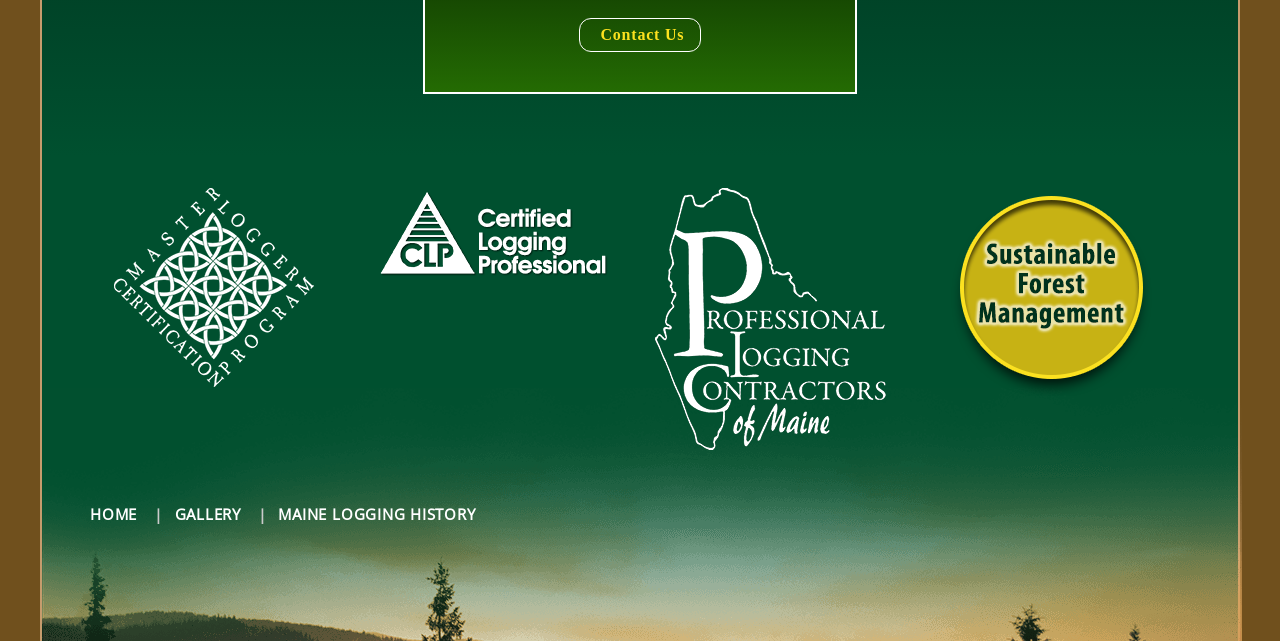Mark the bounding box of the element that matches the following description: "title="Professional Logging Contractors of Maine"".

[0.512, 0.467, 0.694, 0.501]